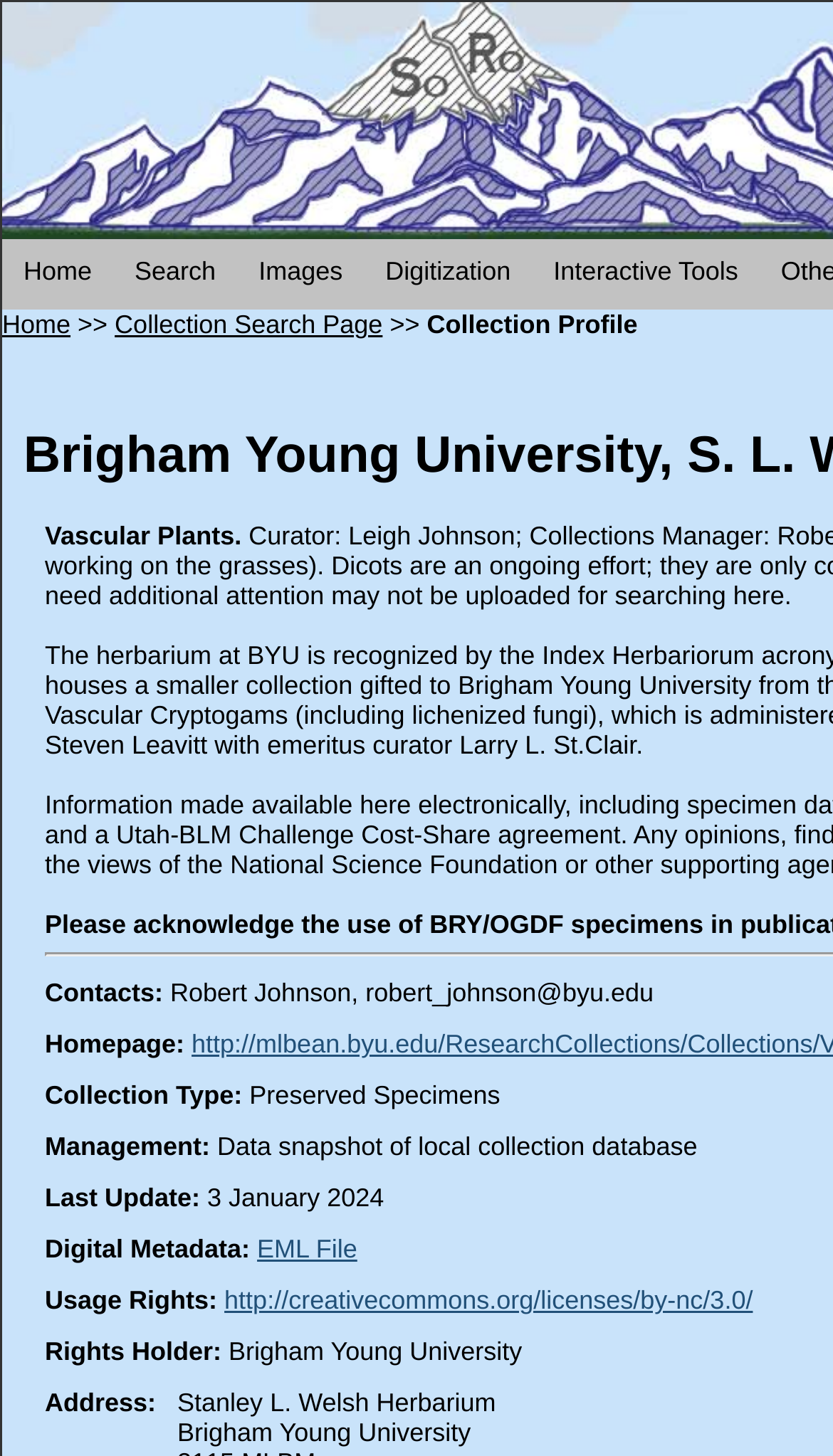Determine the main heading of the webpage and generate its text.

Brigham Young University, S. L. Welsh Herbarium (BRY-V)